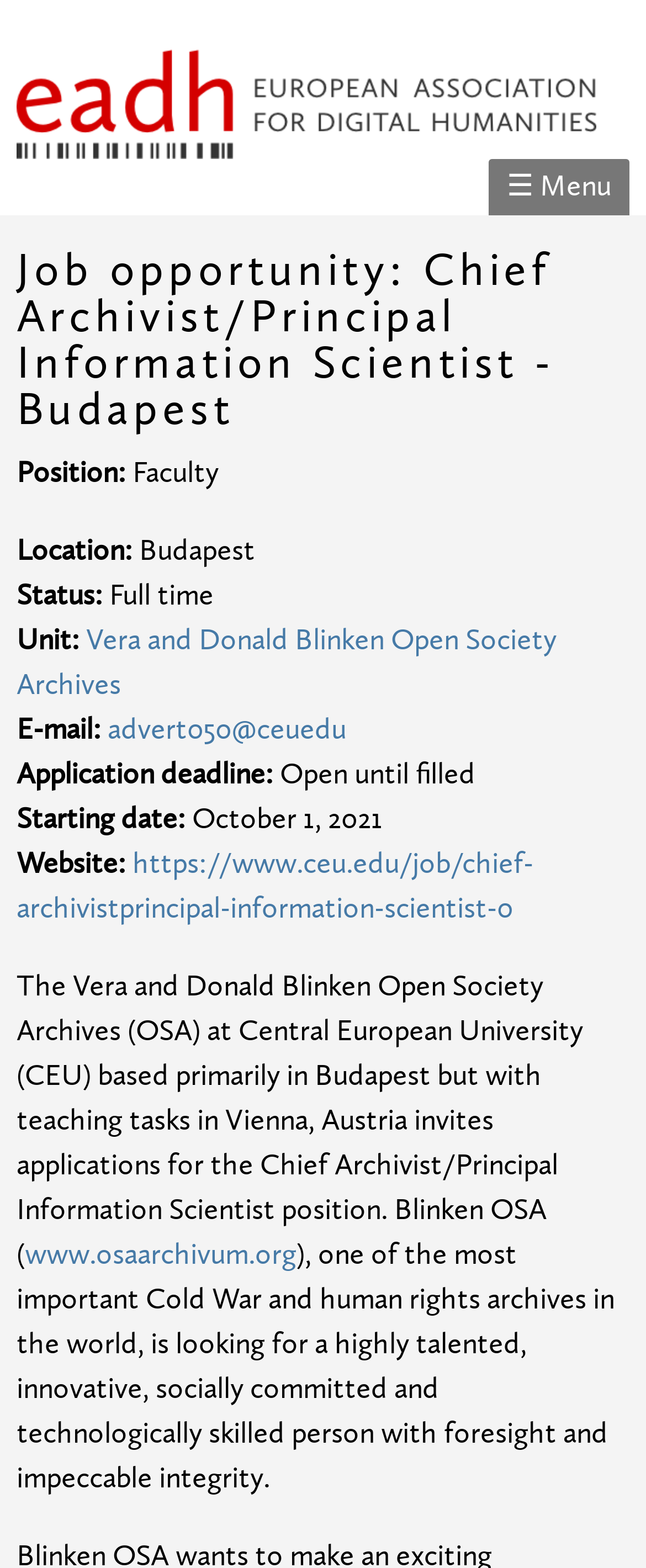What is the unit of the job?
From the image, respond using a single word or phrase.

Vera and Donald Blinken Open Society Archives